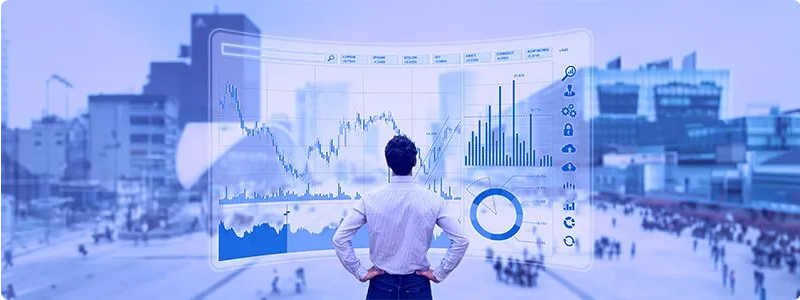With reference to the screenshot, provide a detailed response to the question below:
What is the urban landscape in the backdrop?

The caption describes the backdrop as a modern urban landscape, featuring skyscrapers and a crowd of pedestrians below, which suggests a bustling city.